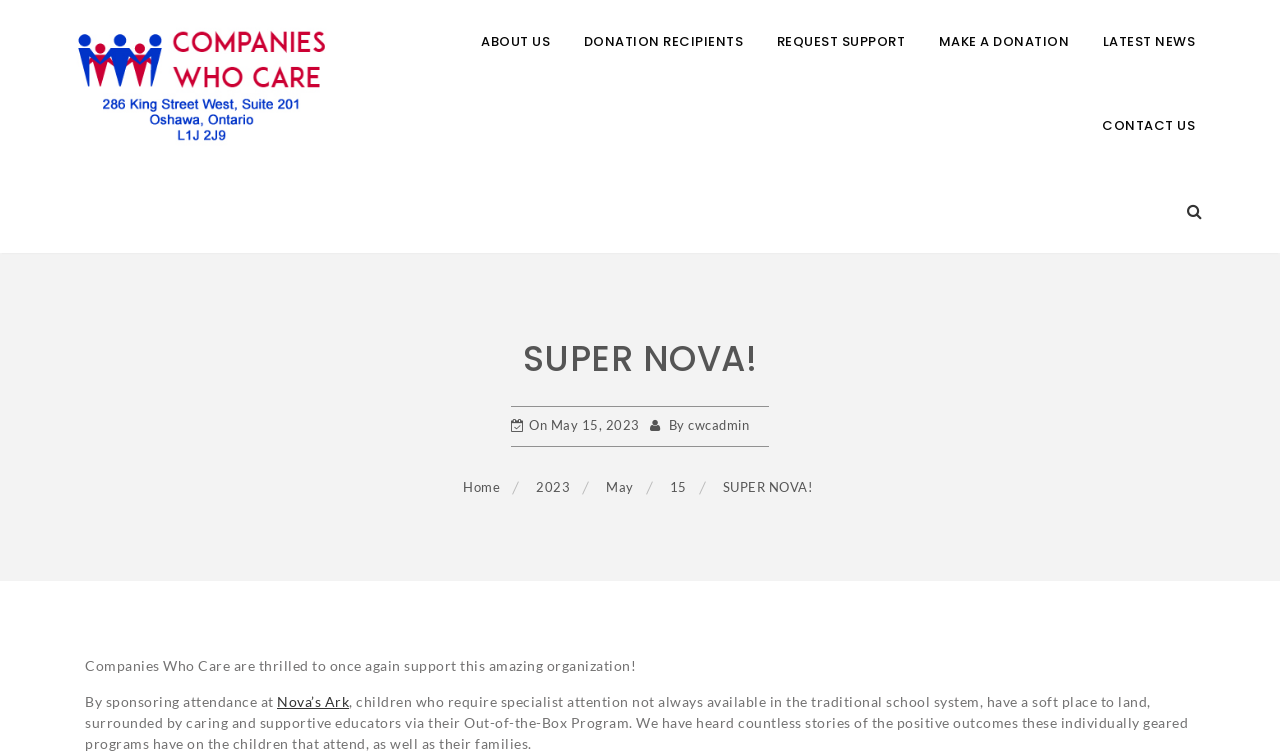Answer the question using only a single word or phrase: 
What is the name of the organization being supported?

Nova’s Ark